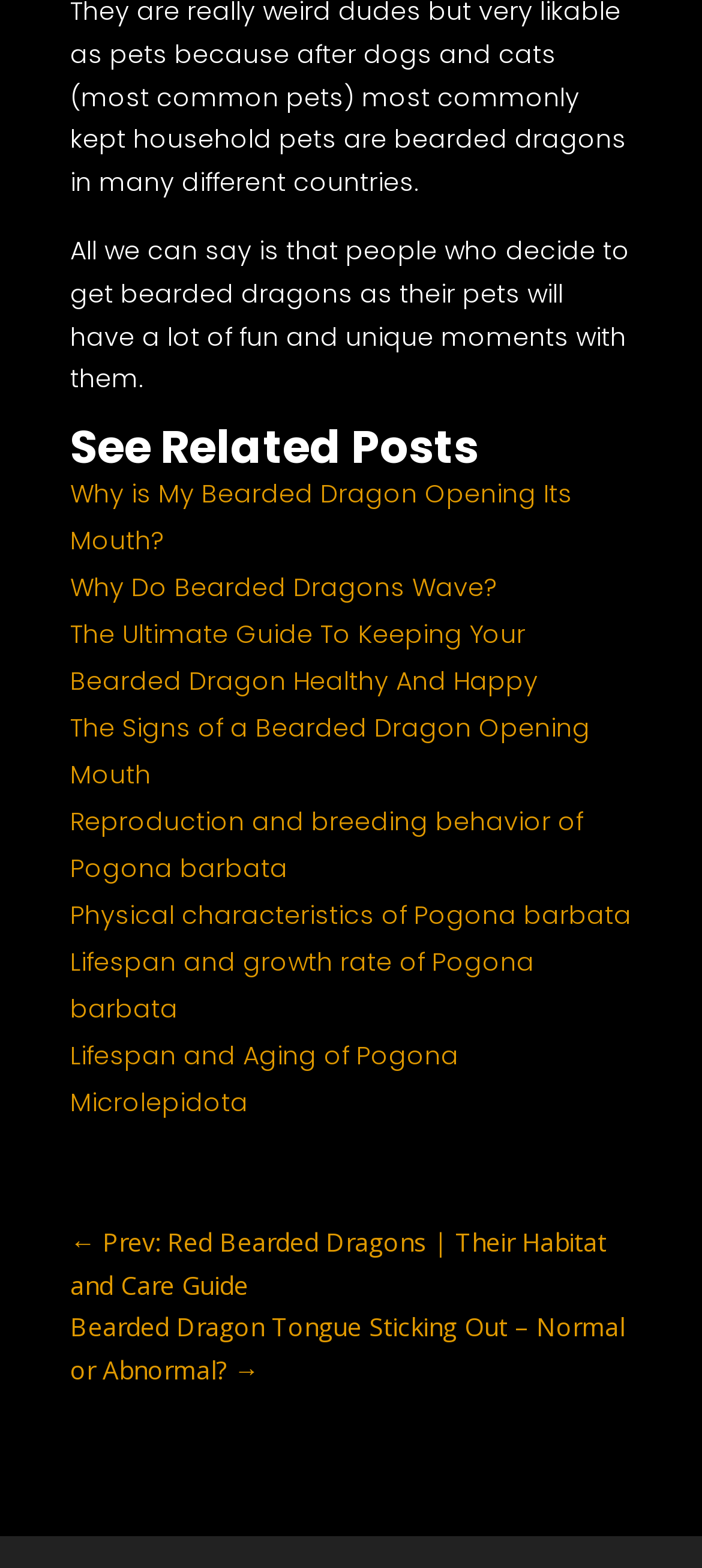Please locate the bounding box coordinates of the region I need to click to follow this instruction: "Learn about the ultimate guide to keeping bearded dragons healthy and happy".

[0.1, 0.393, 0.767, 0.446]